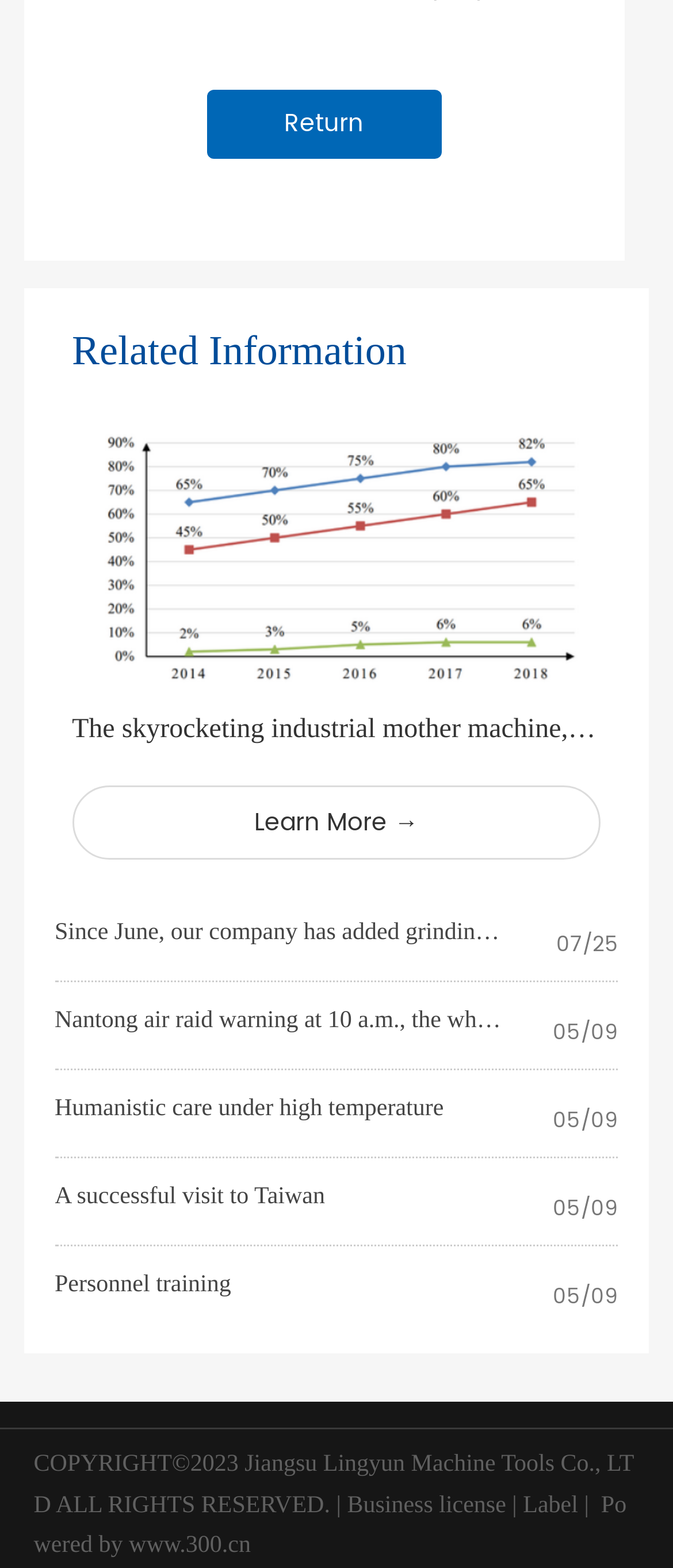Ascertain the bounding box coordinates for the UI element detailed here: "info@gordonmorris.co.uk". The coordinates should be provided as [left, top, right, bottom] with each value being a float between 0 and 1.

None